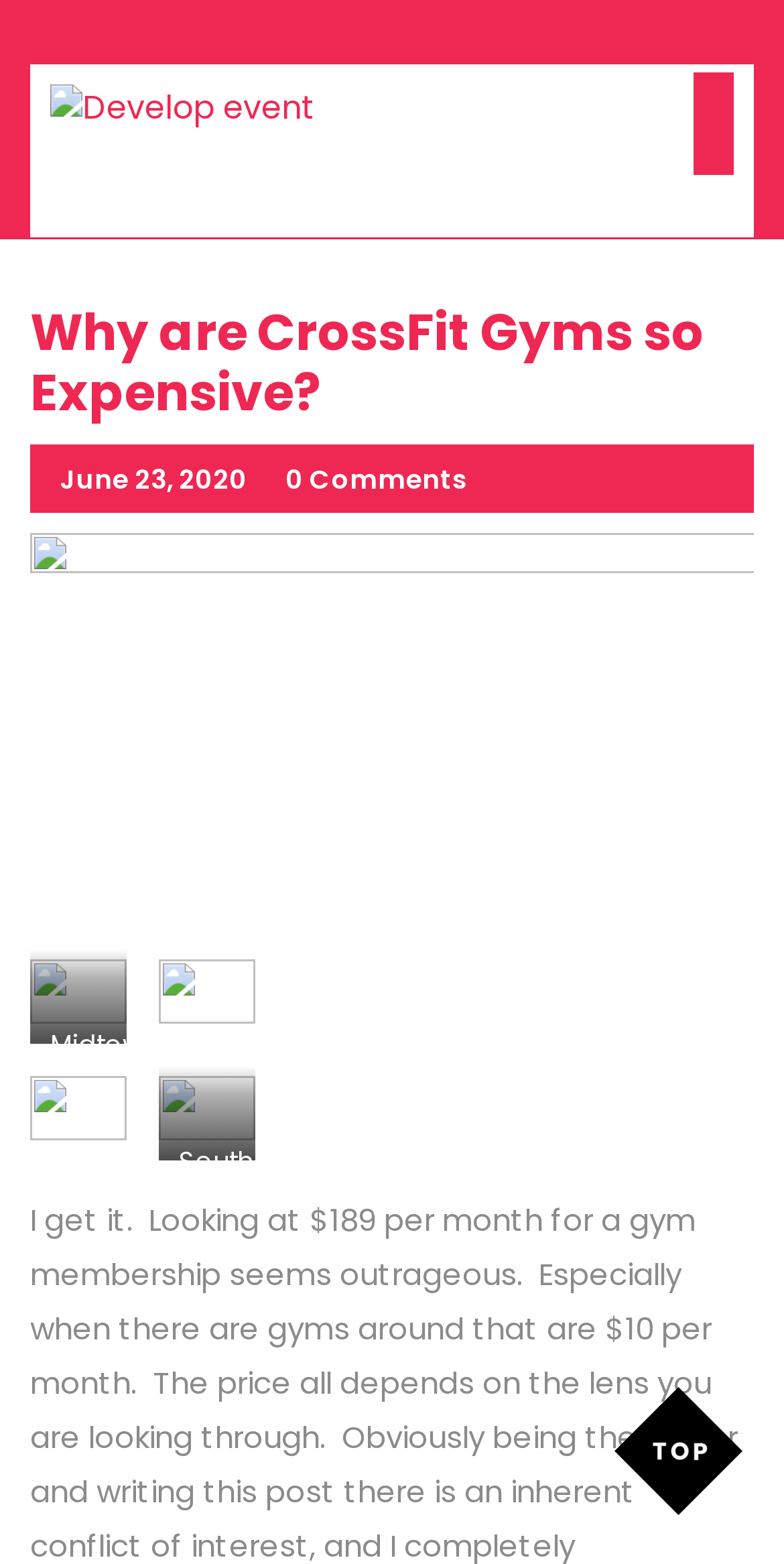Give a concise answer using one word or a phrase to the following question:
How many comments does the article have?

0 Comments